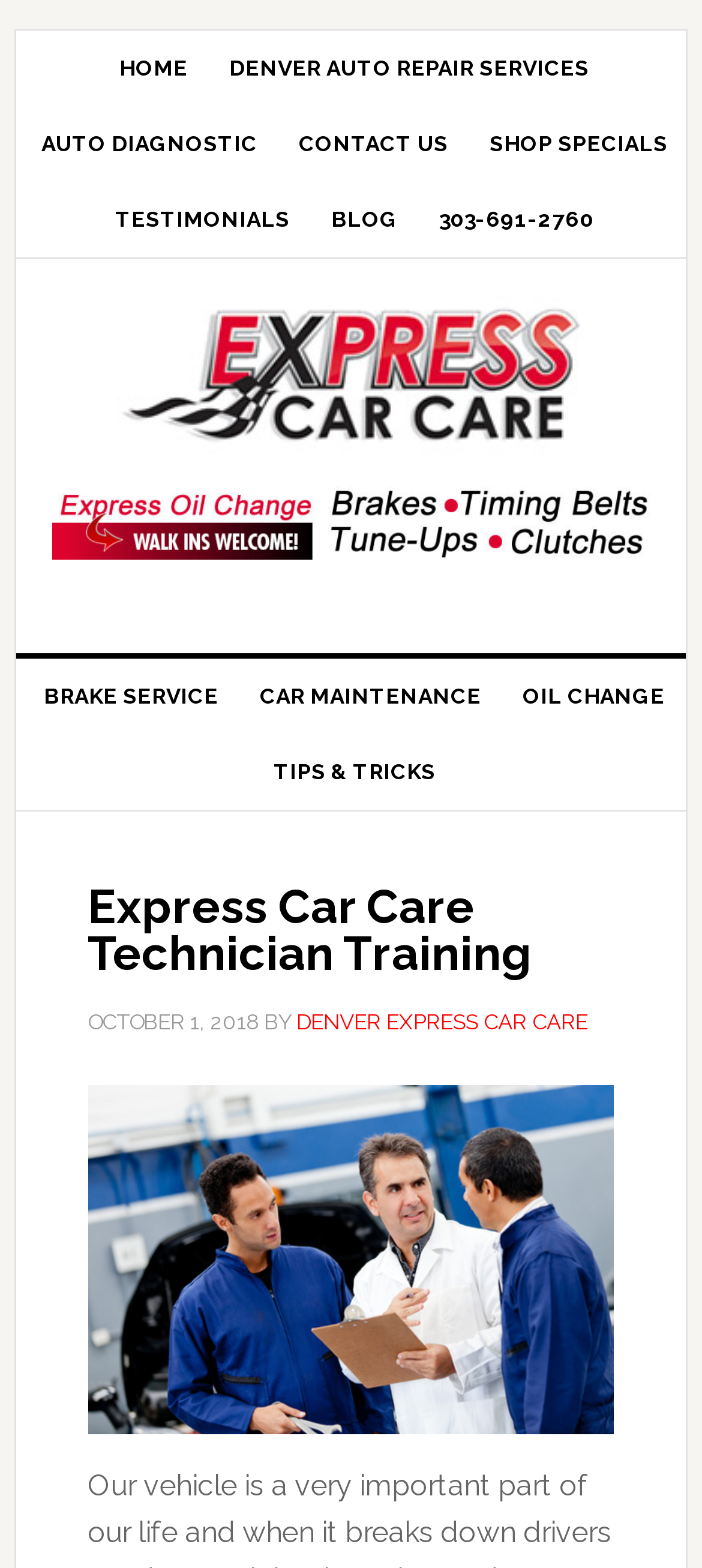Answer the question using only one word or a concise phrase: What is the date of the technician training?

OCTOBER 1, 2018